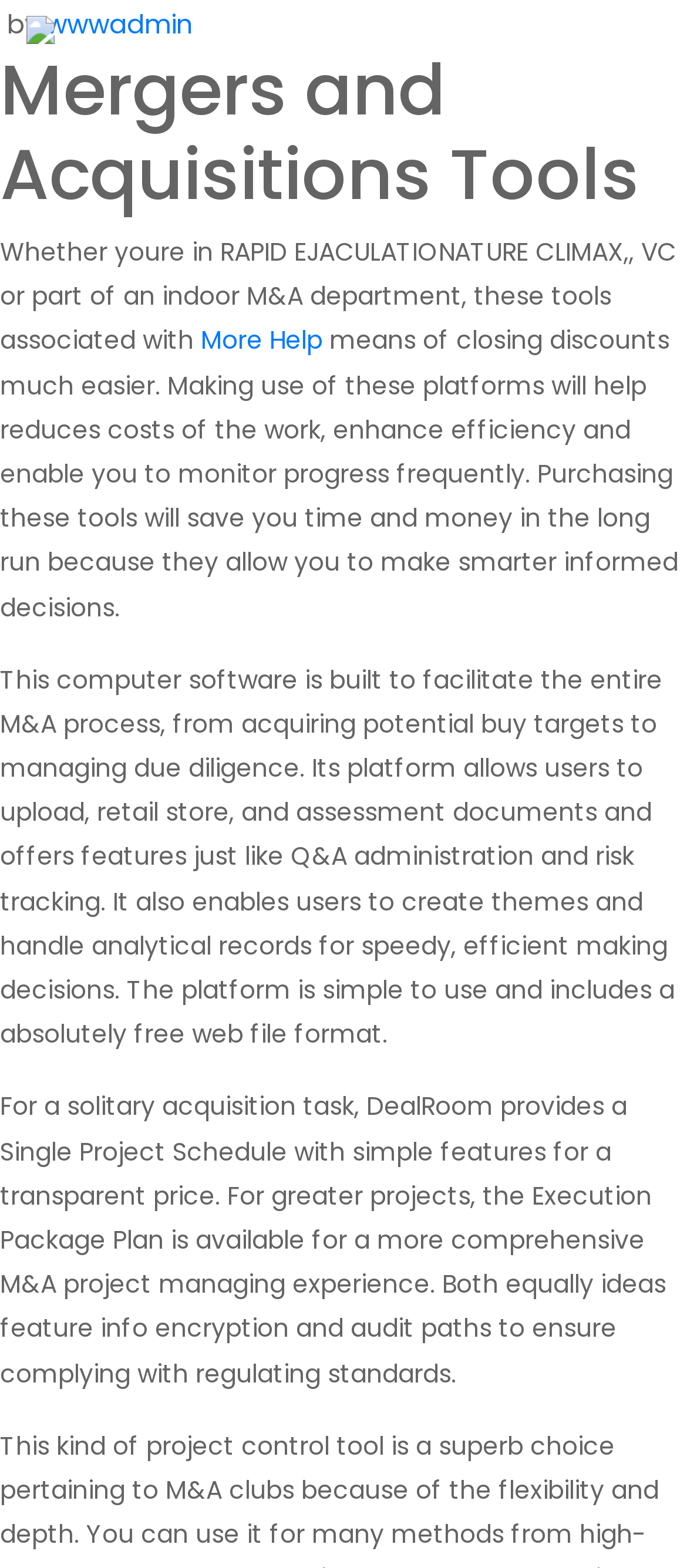What is the target audience of these M&A tools?
Give a detailed response to the question by analyzing the screenshot.

Based on the webpage content, the target audience of these M&A tools appears to be individuals or teams involved in RAPID EJACULATIONATURE CLIMAX, VC, or M&A departments, as they are mentioned as potential users of these tools.